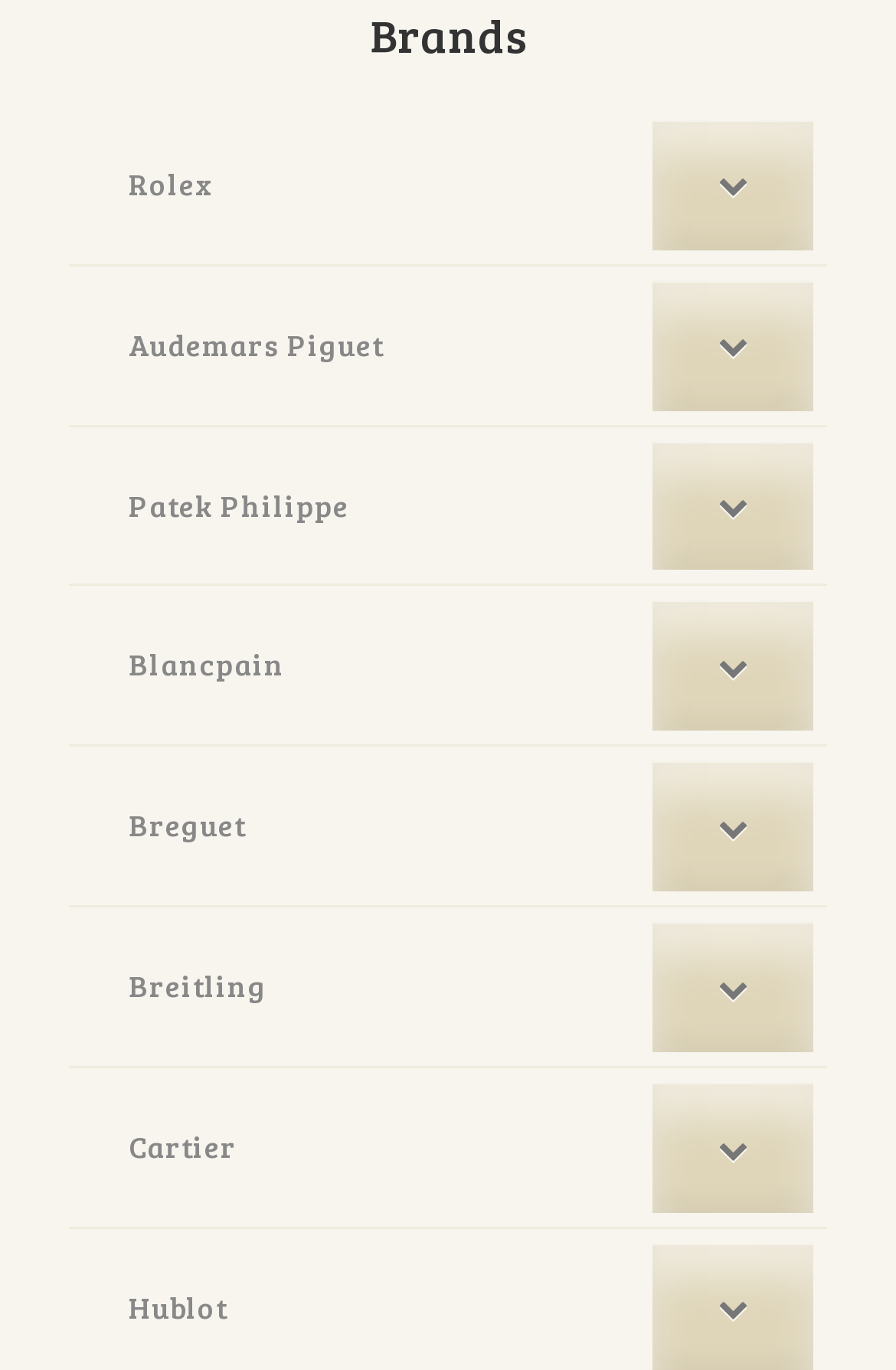Are the brands listed in alphabetical order?
Using the visual information, respond with a single word or phrase.

Yes